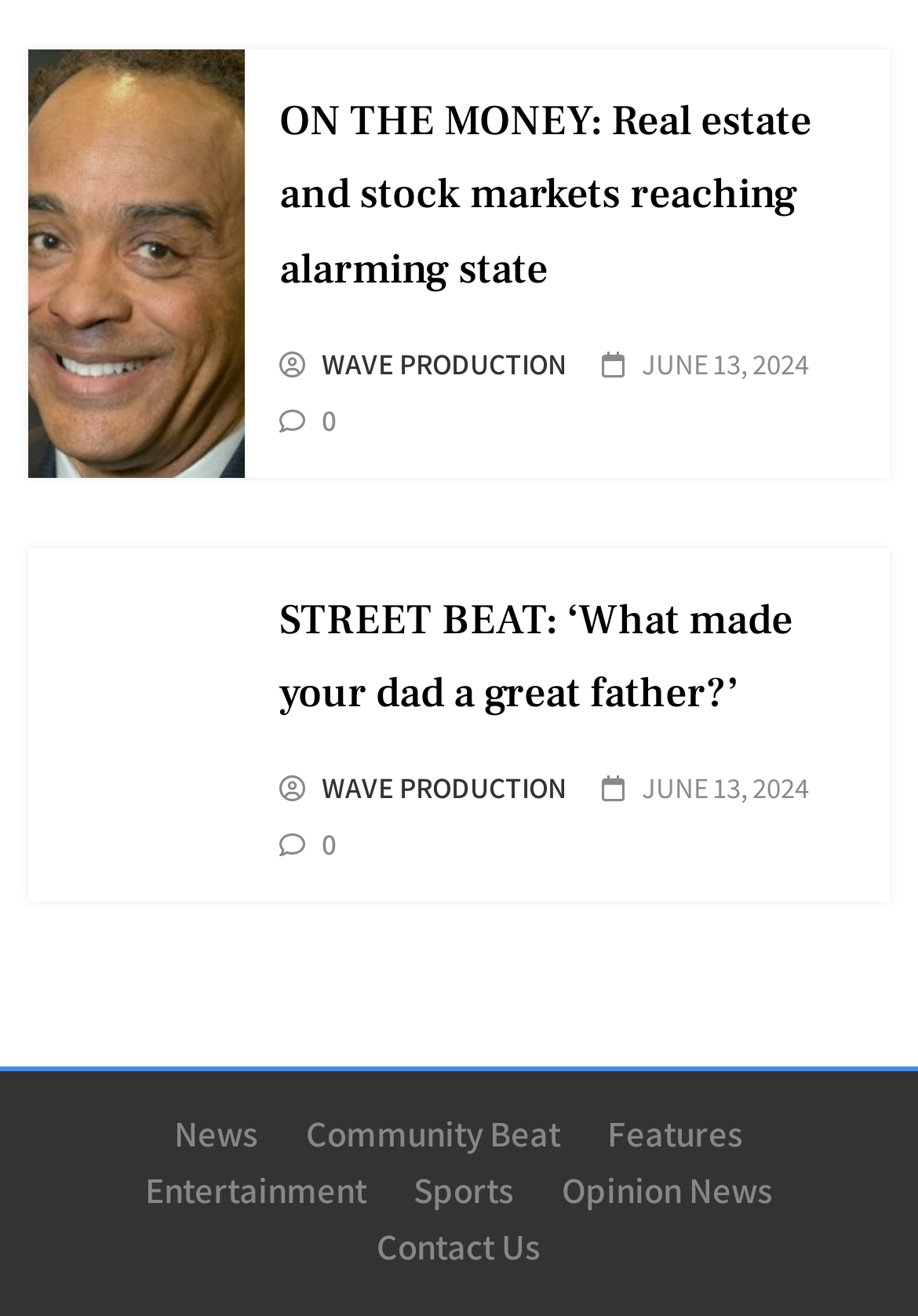What is the date of the articles?
Analyze the screenshot and provide a detailed answer to the question.

Both articles have a link with the text 'JUNE 13, 2024', which indicates that the date of the articles is June 13, 2024.